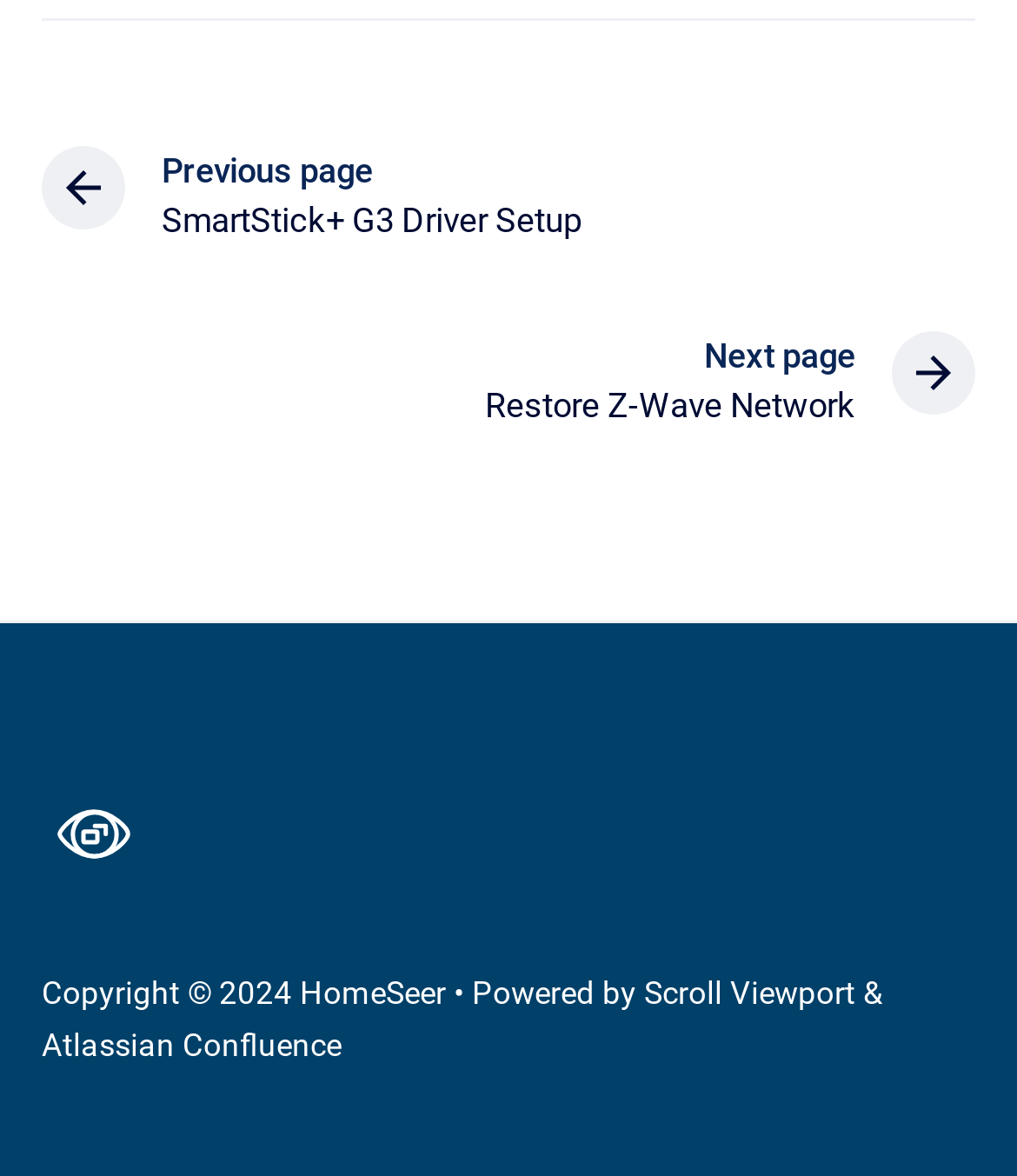Locate the UI element described as follows: "Suhaila.com". Return the bounding box coordinates as four float numbers between 0 and 1 in the order [left, top, right, bottom].

None